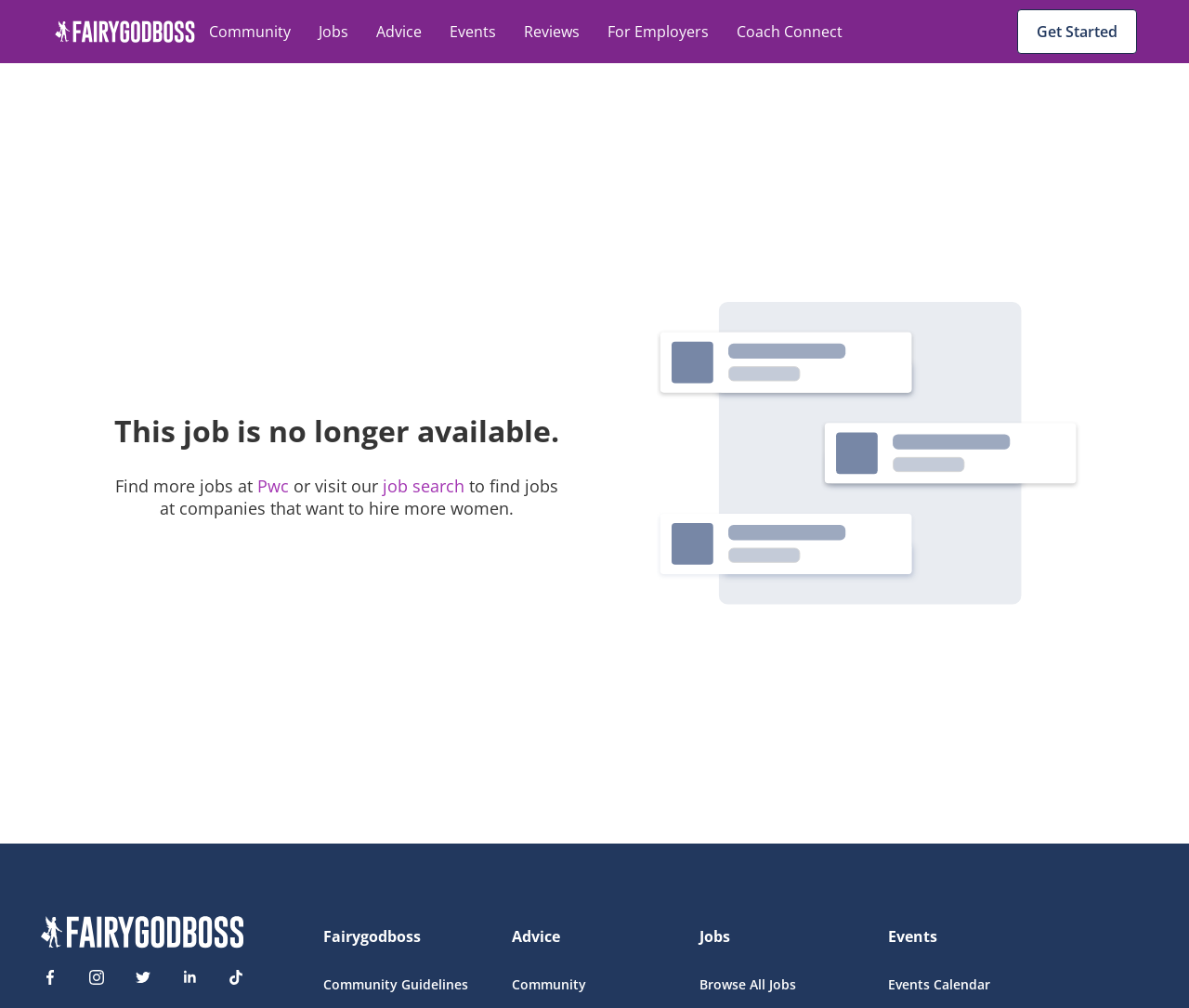Provide the bounding box coordinates of the HTML element described by the text: "Jobs". The coordinates should be in the format [left, top, right, bottom] with values between 0 and 1.

[0.268, 0.019, 0.293, 0.043]